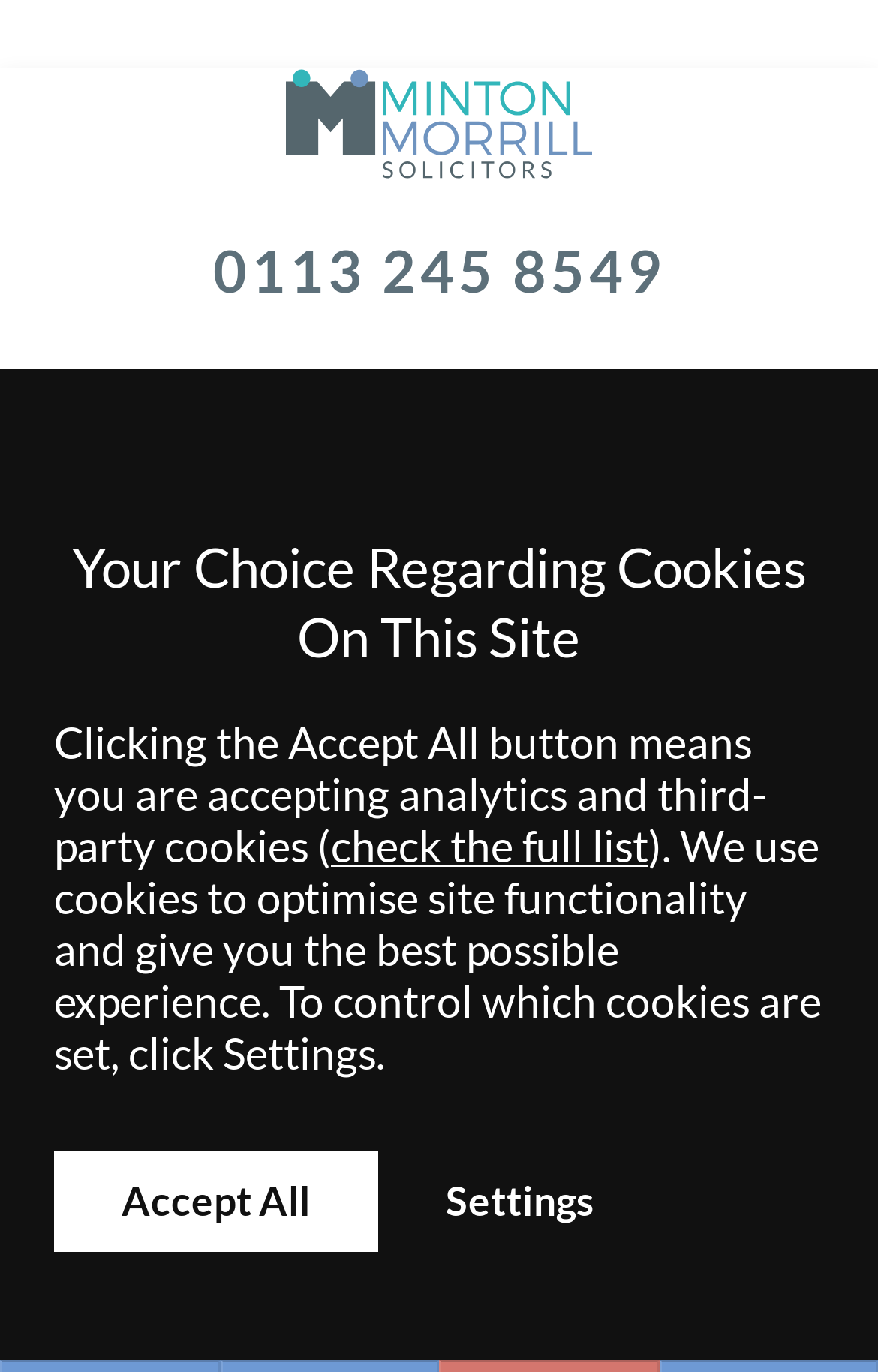Can you determine the main header of this webpage?

TOE STRAIGHTENING GOES WRONG